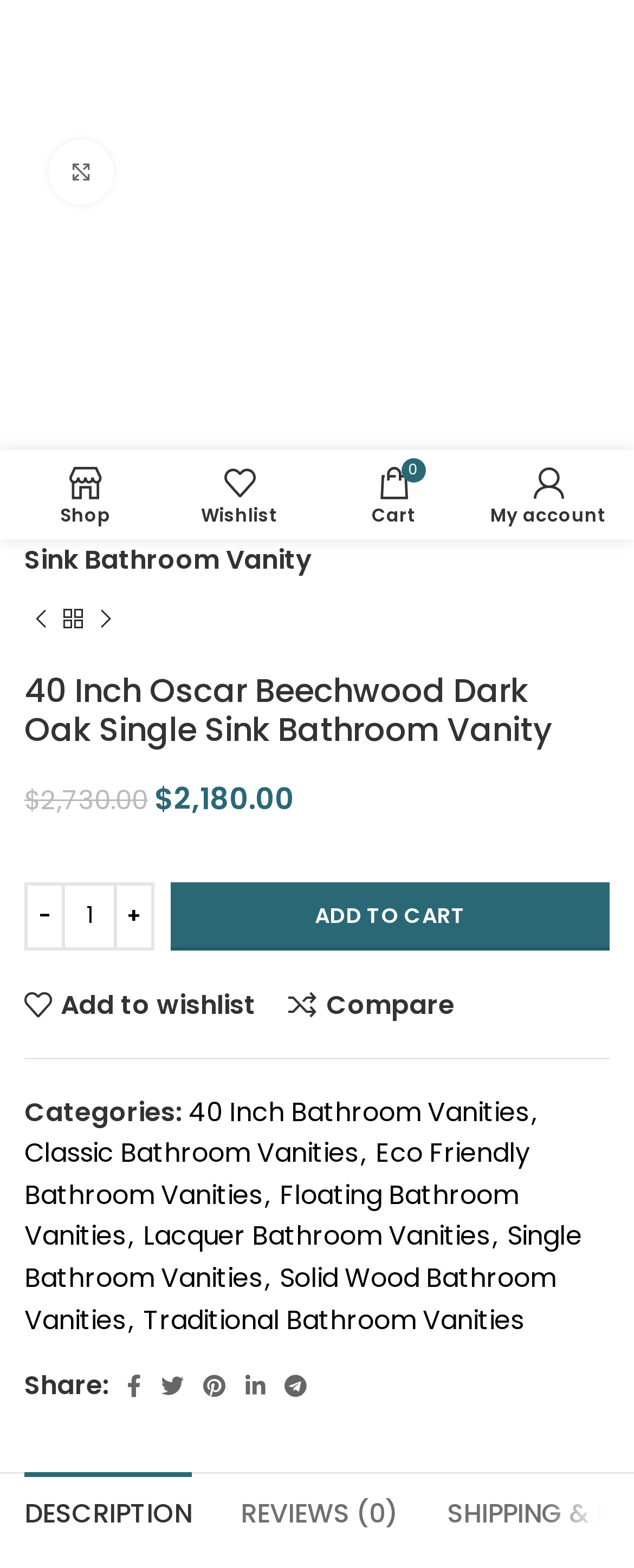Locate the UI element described as follows: "Wishlist". Return the bounding box coordinates as four float numbers between 0 and 1 in the order [left, top, right, bottom].

[0.256, 0.292, 0.5, 0.339]